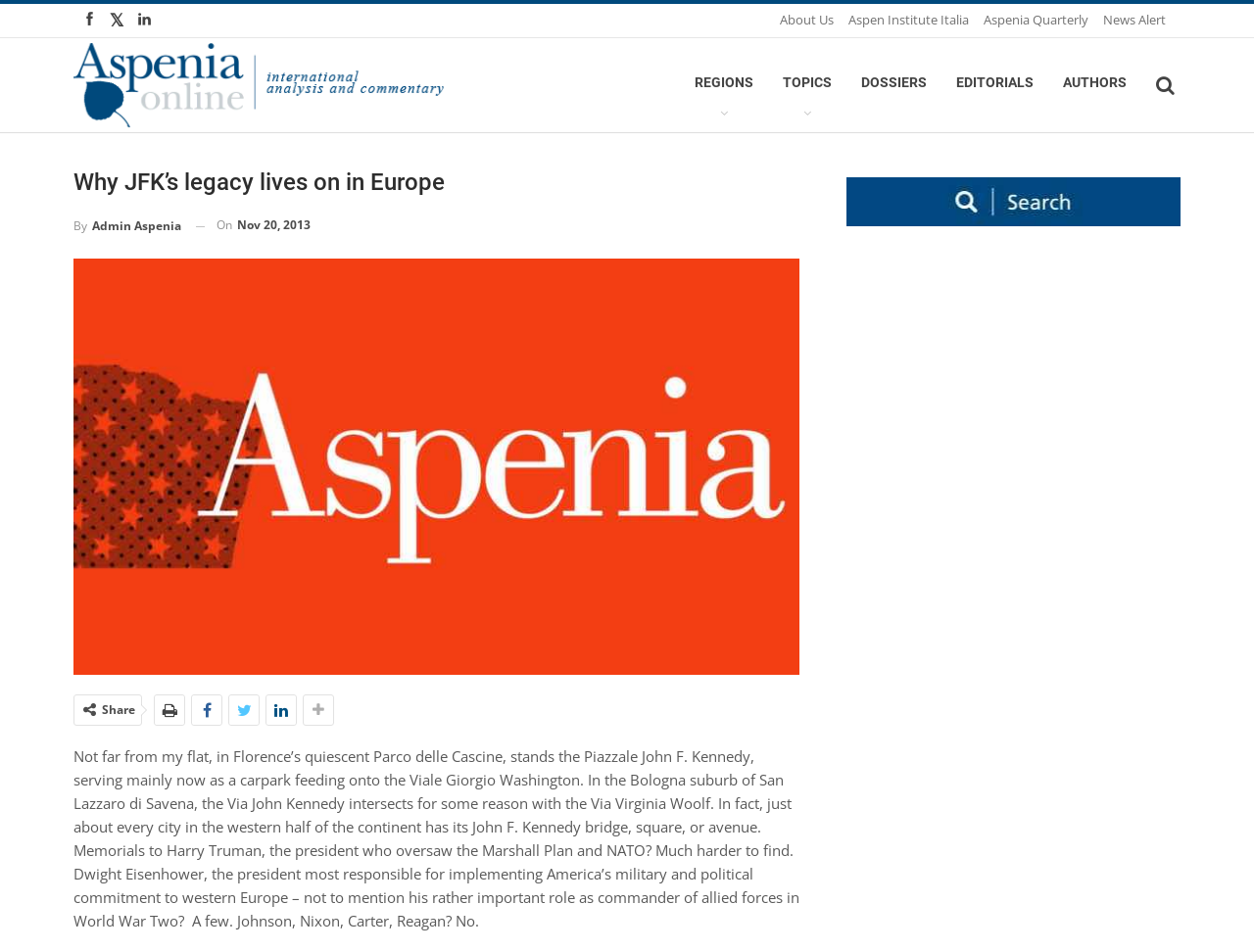Please provide the bounding box coordinates for the element that needs to be clicked to perform the instruction: "Share the article". The coordinates must consist of four float numbers between 0 and 1, formatted as [left, top, right, bottom].

[0.081, 0.737, 0.108, 0.754]